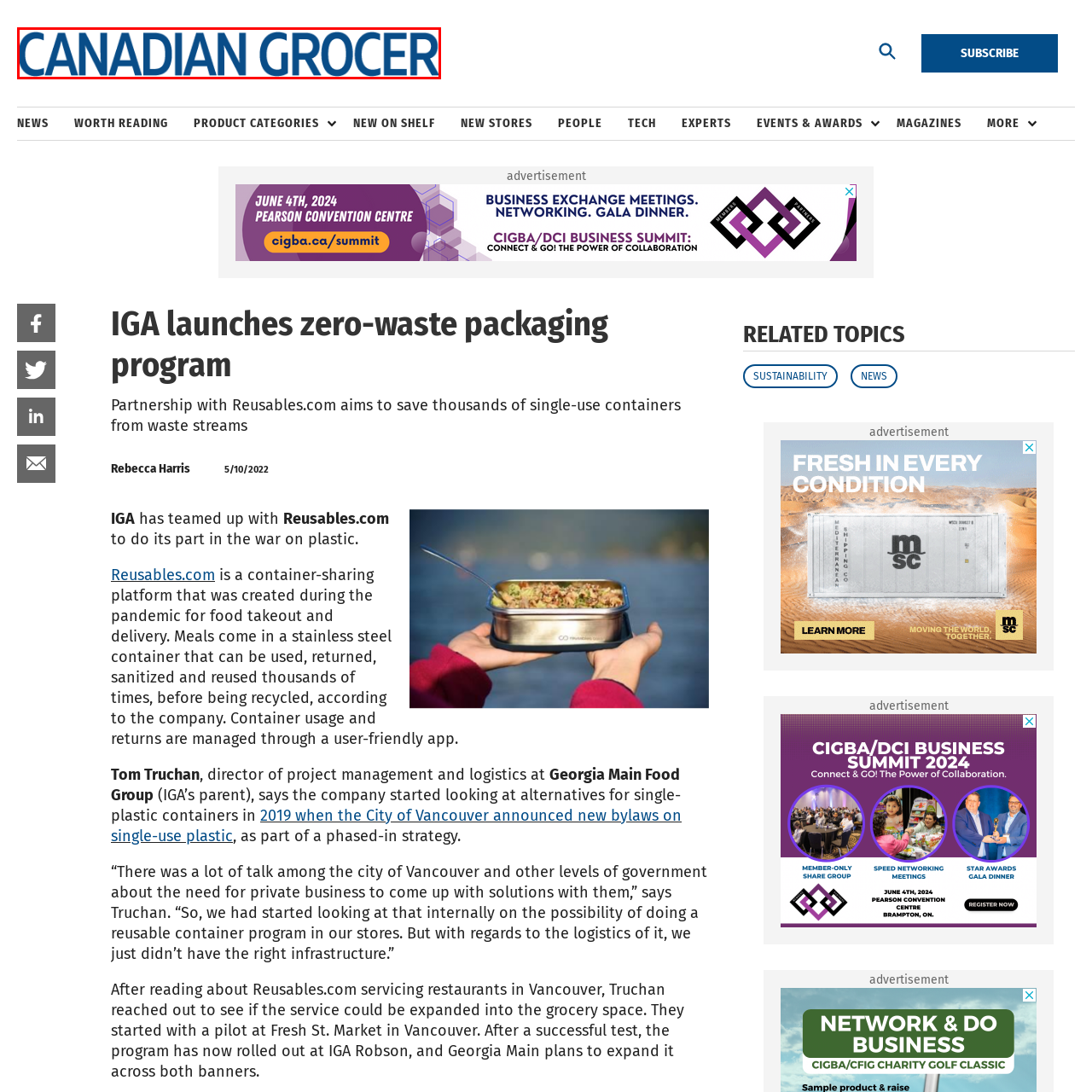Write a thorough description of the contents of the image marked by the red outline.

The image features the bold, blue logo of "Canadian Grocer," a publication dedicated to the grocery industry in Canada. The logo prominently displays the words "CANADIAN GROCER" in capital letters, emphasizing its national focus. This branding likely conveys an authoritative voice in the realm of grocery news, updates, and industry trends, appealing to professionals and consumers alike. The clean design and clear typography suggest a modern approach to grocery journalism, aligning with the publication's mission to provide valuable insights and information to its audience.